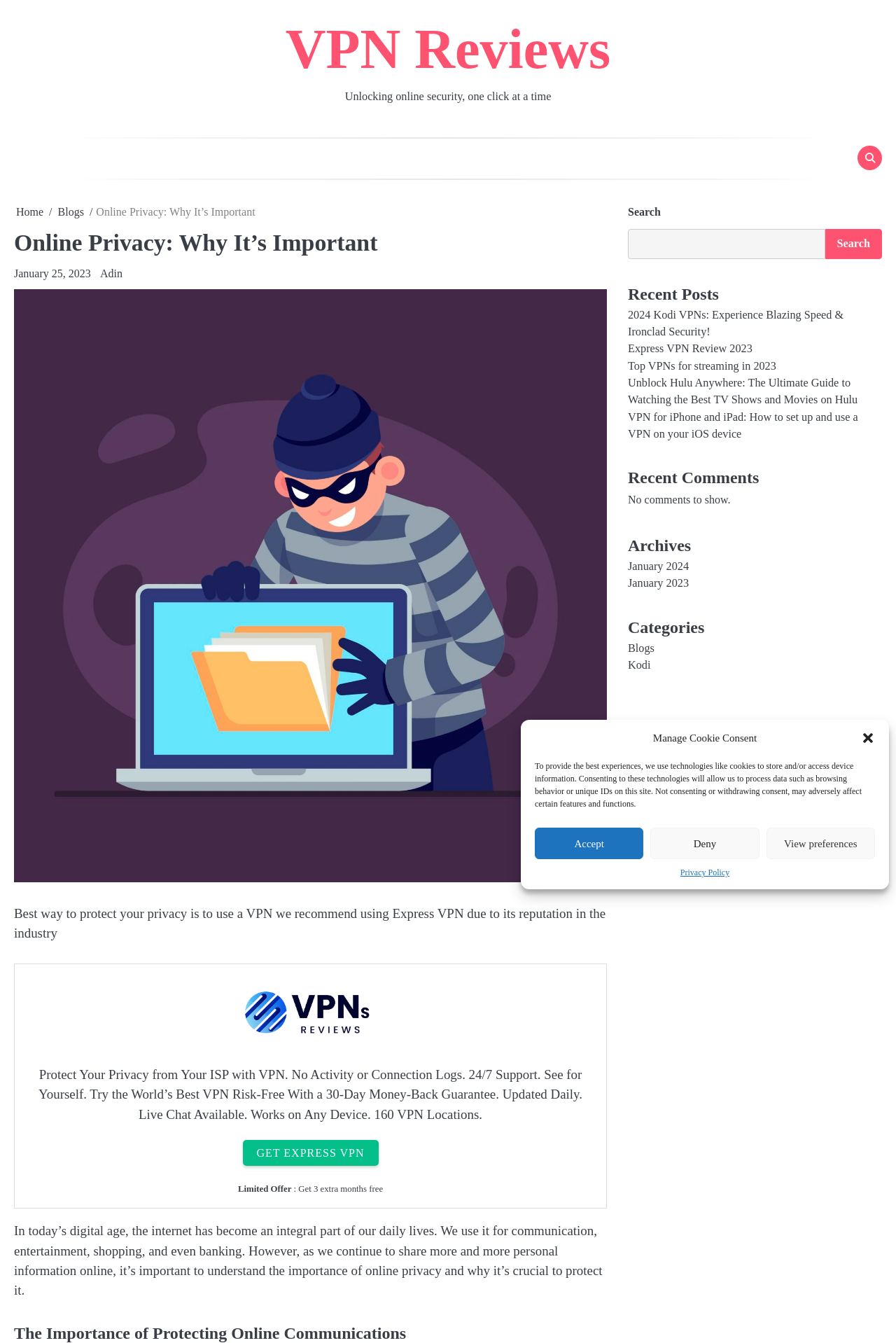What is the recommended VPN service?
Examine the image closely and answer the question with as much detail as possible.

The webpage explicitly recommends using Express VPN due to its reputation in the industry, indicating that it is the suggested VPN service.